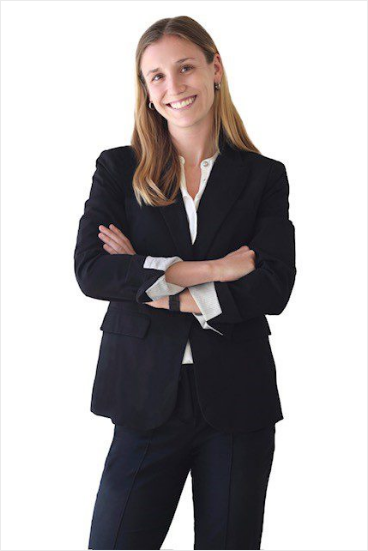Elaborate on the image with a comprehensive description.

This image features Kathleen Moore, a Marketing & Research Analyst at TCC Real Estate. She is dressed professionally in a black blazer and navy trousers, standing confidently with her arms crossed. Kathleen has shoulder-length blonde hair and a warm smile, exuding a friendly yet professional demeanor. This portrait highlights her approachable nature, reflecting her role in the real estate industry where she utilizes her background in e-commerce analytics to create customized market reports and strategies for client success. The background is plain, emphasizing her professional attire and positive expression.